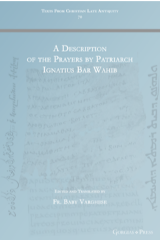Paint a vivid picture with your words by describing the image in detail.

The image features the book cover of "A Description of the Prayers by Patriarch Ignatius Bar Wahib," which is part of the "Texts from Christian Late Antiquity" series. The cover displays a soft blue background with white text prominently stating the title. Below, the editor's name, Fr. Baby Varghese, is credited. The cover intricately integrates elements of historical manuscripts, reflecting the book's focus on the canonical prayers as described by Patriarch Ignatius V Bar Wahib, who served from 1293 to 1333. This edition offers an English translation of this significant work, presenting insights into the external aspects of canonical prayers. The publication is from Gorgias Press, a publisher known for its scholarly works in the field of religious studies.